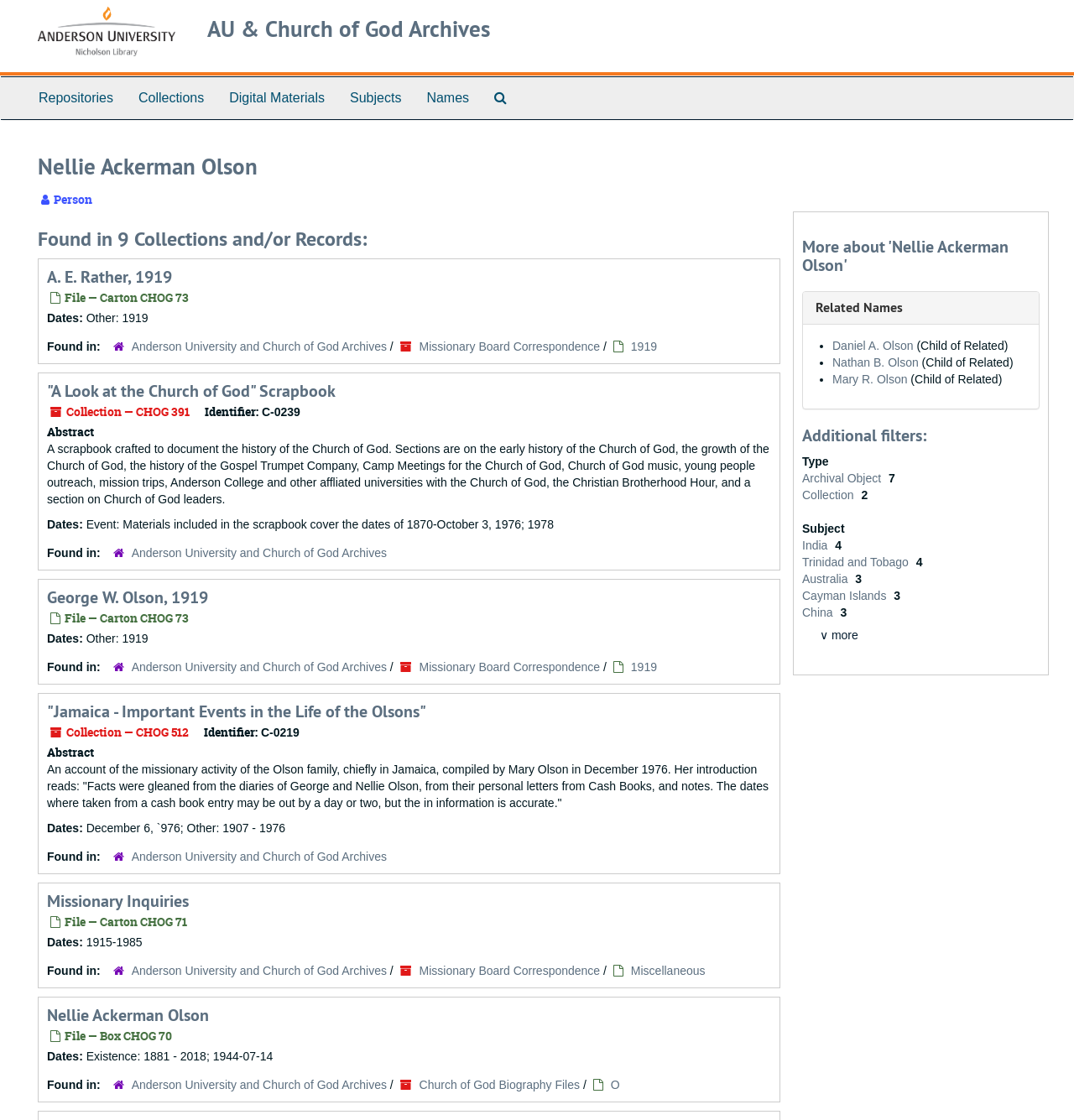Locate the coordinates of the bounding box for the clickable region that fulfills this instruction: "Search The Archives".

[0.448, 0.069, 0.484, 0.106]